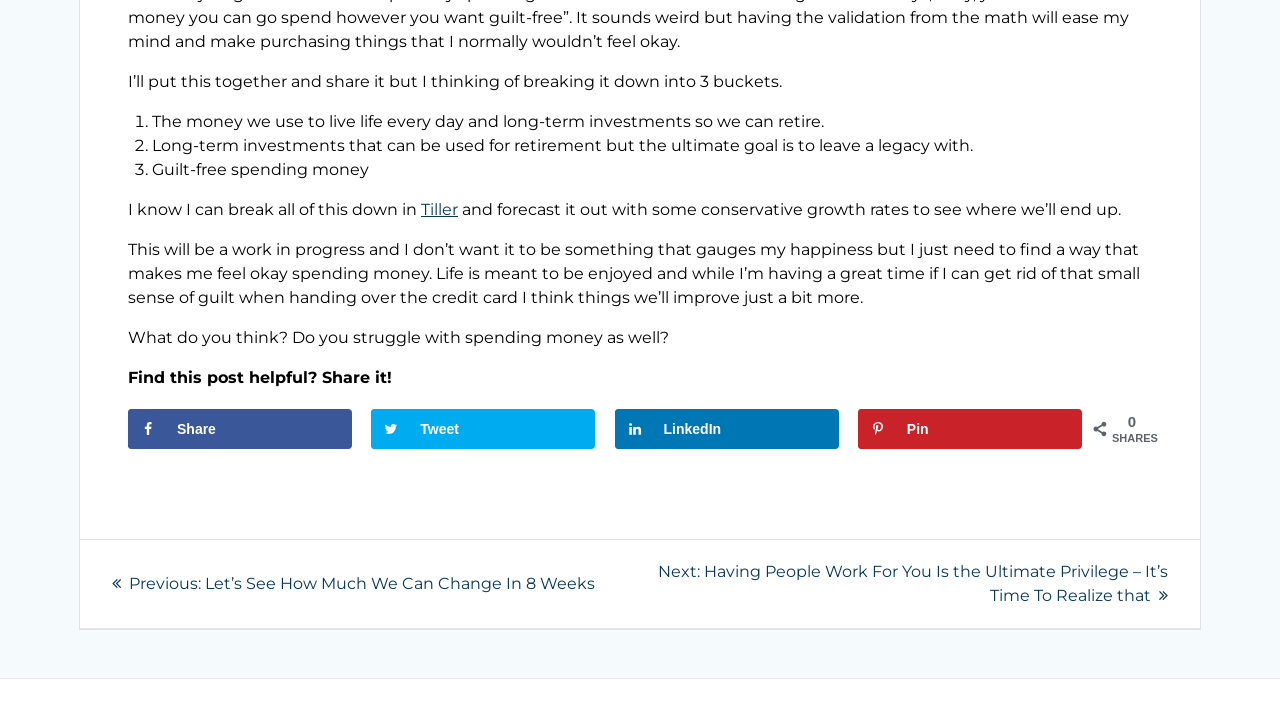Please specify the bounding box coordinates in the format (top-left x, top-left y, bottom-right x, bottom-right y), with values ranging from 0 to 1. Identify the bounding box for the UI component described as follows: Tweet

[0.29, 0.566, 0.465, 0.621]